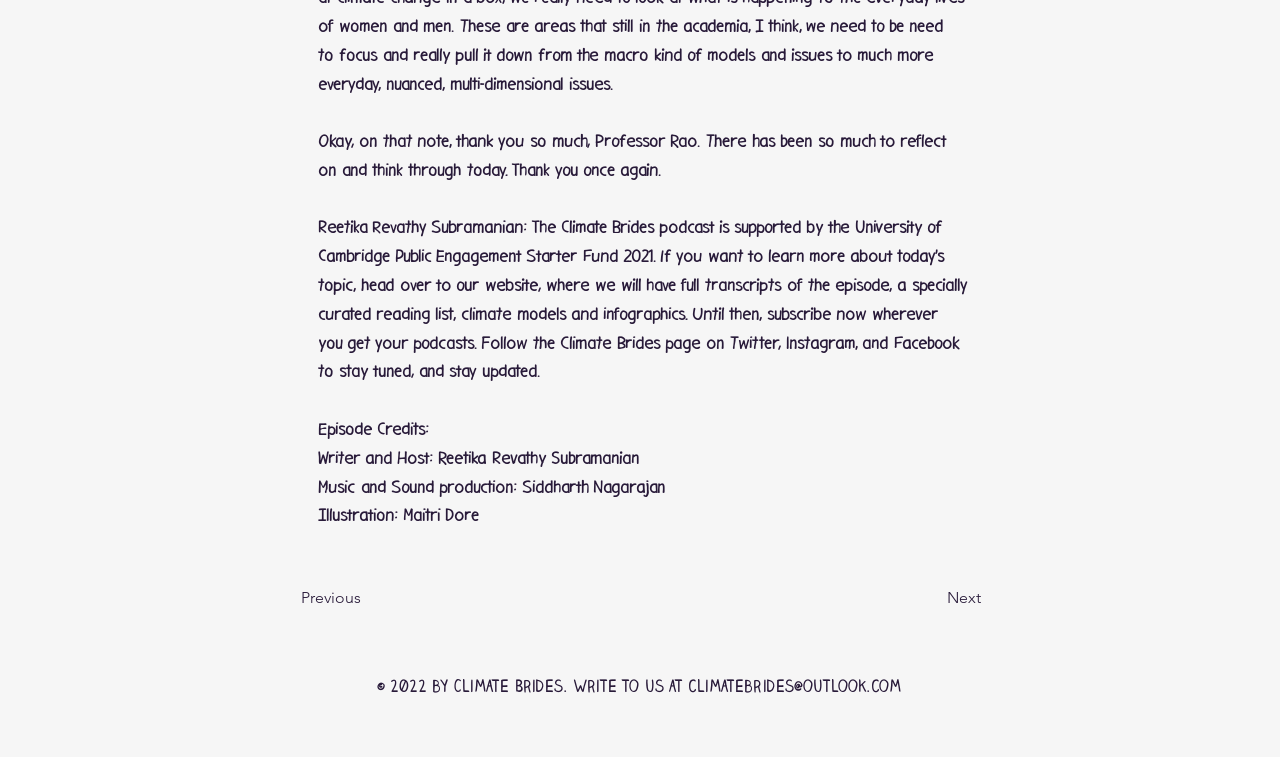Please examine the image and provide a detailed answer to the question: What is the year of copyright for the podcast?

The year of copyright for the podcast is mentioned at the bottom of the webpage, which states '© 2022 by Climate Brides'.